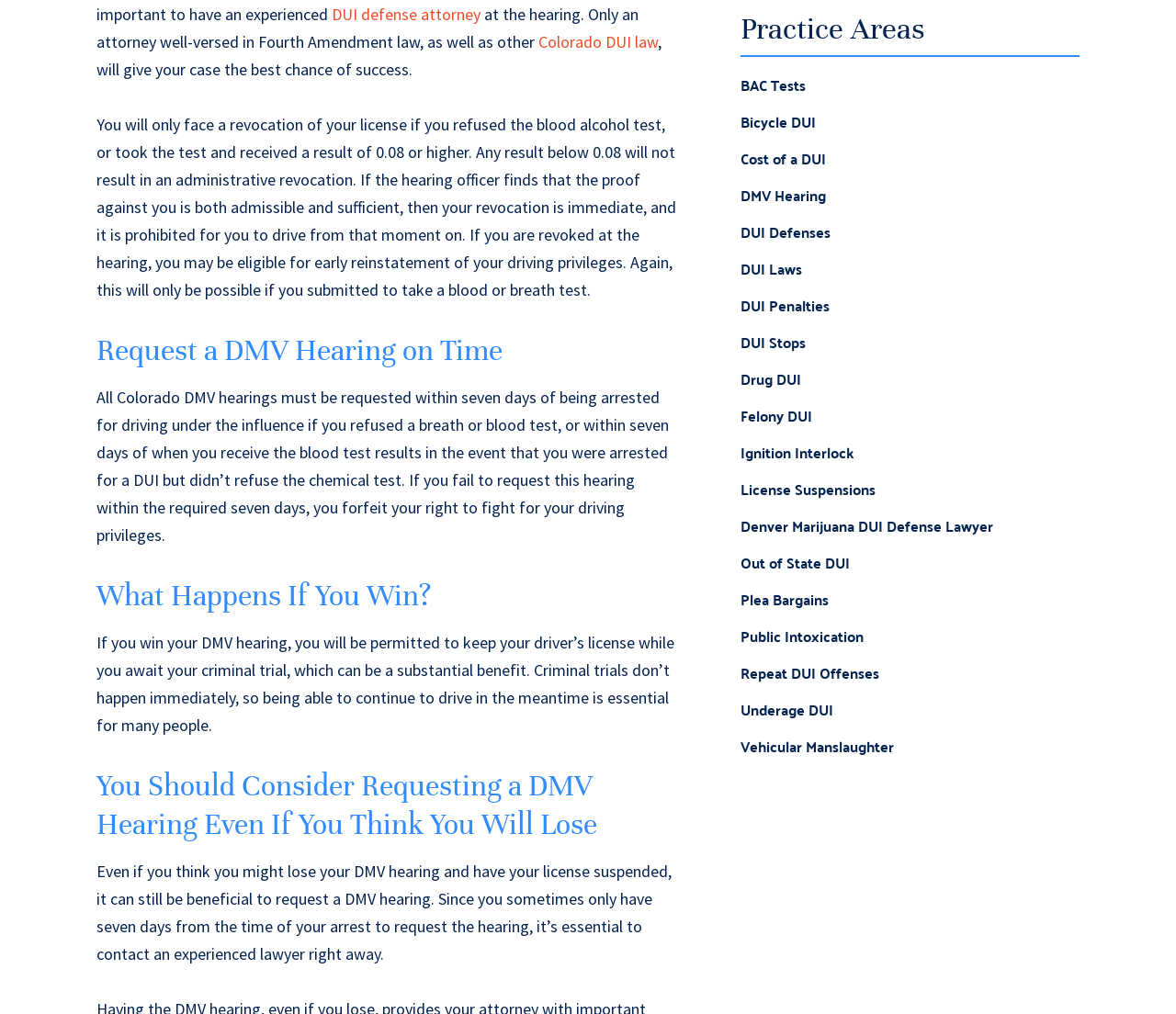Determine the bounding box coordinates for the region that must be clicked to execute the following instruction: "Learn about 'DMV Hearing'".

[0.63, 0.183, 0.702, 0.203]